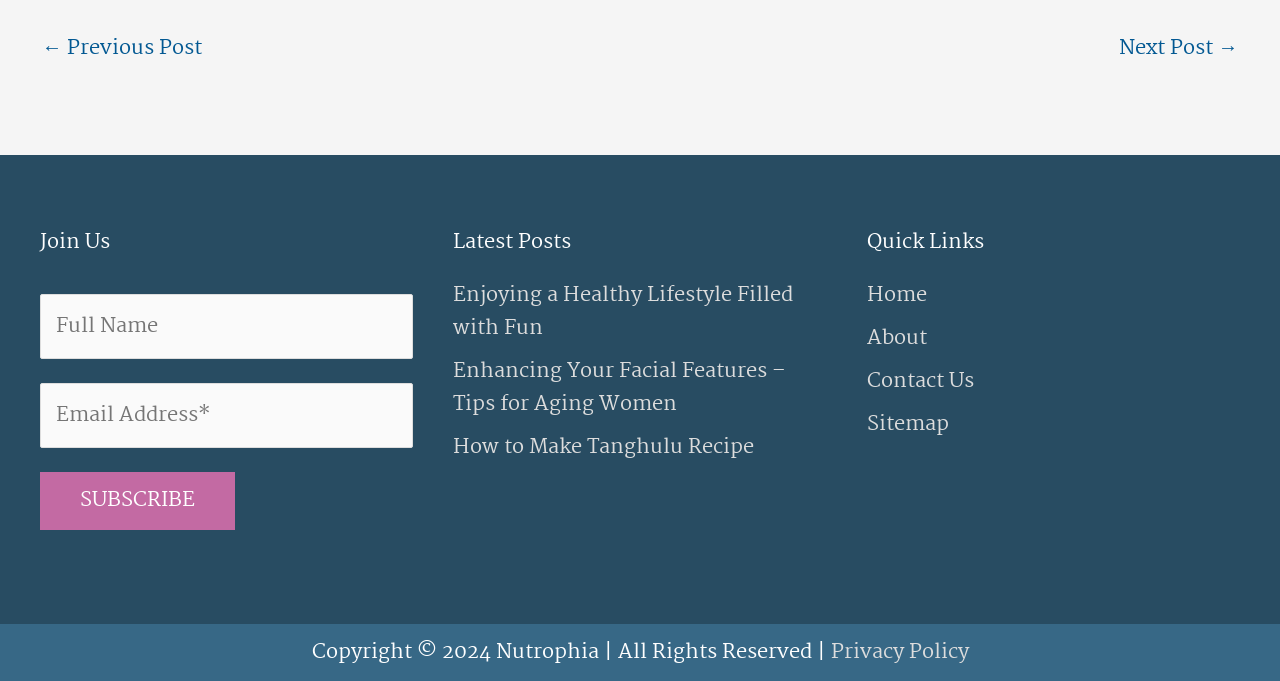Please use the details from the image to answer the following question comprehensively:
What is the position of the 'Next Post →' link on the webpage?

The 'Next Post →' link is located at the top right of the webpage, as indicated by its bounding box coordinates [0.874, 0.039, 0.967, 0.108], which show that it is positioned near the top and right edges of the screen.